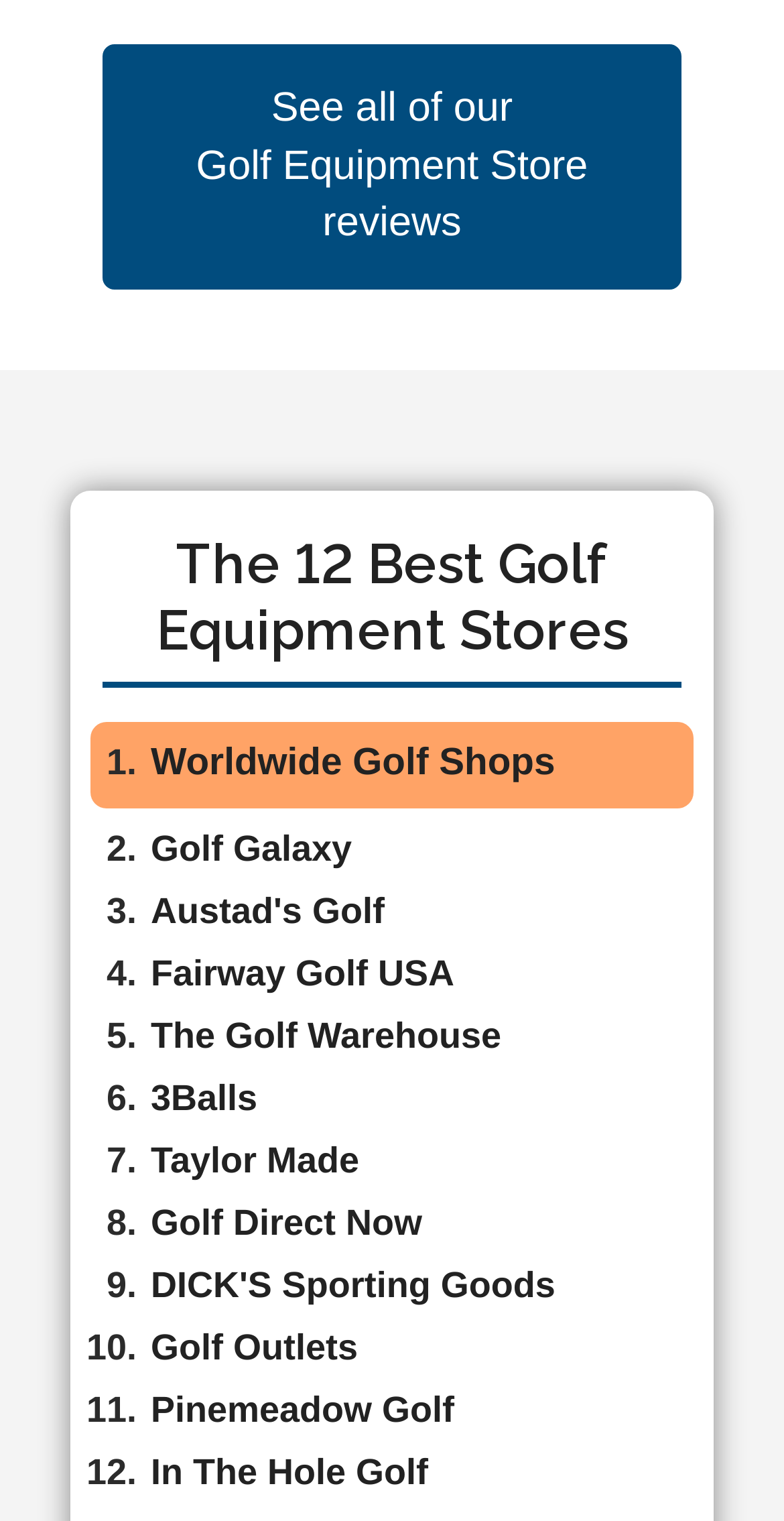What is the topic of the webpage?
Answer the question with a single word or phrase by looking at the picture.

Golf Equipment Stores